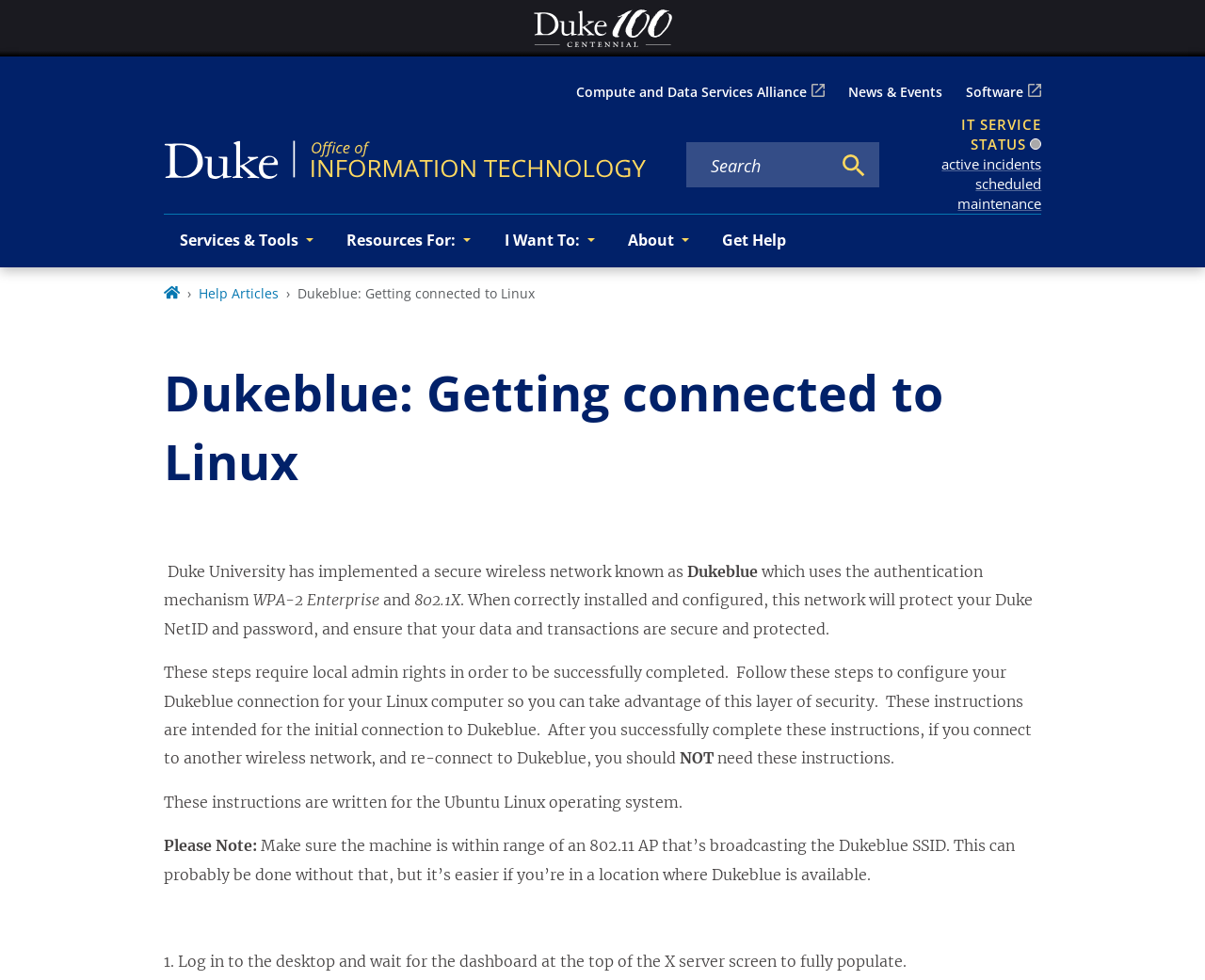Please identify the bounding box coordinates of the area I need to click to accomplish the following instruction: "Click the 'Office of Information Technology' link".

[0.136, 0.149, 0.536, 0.173]